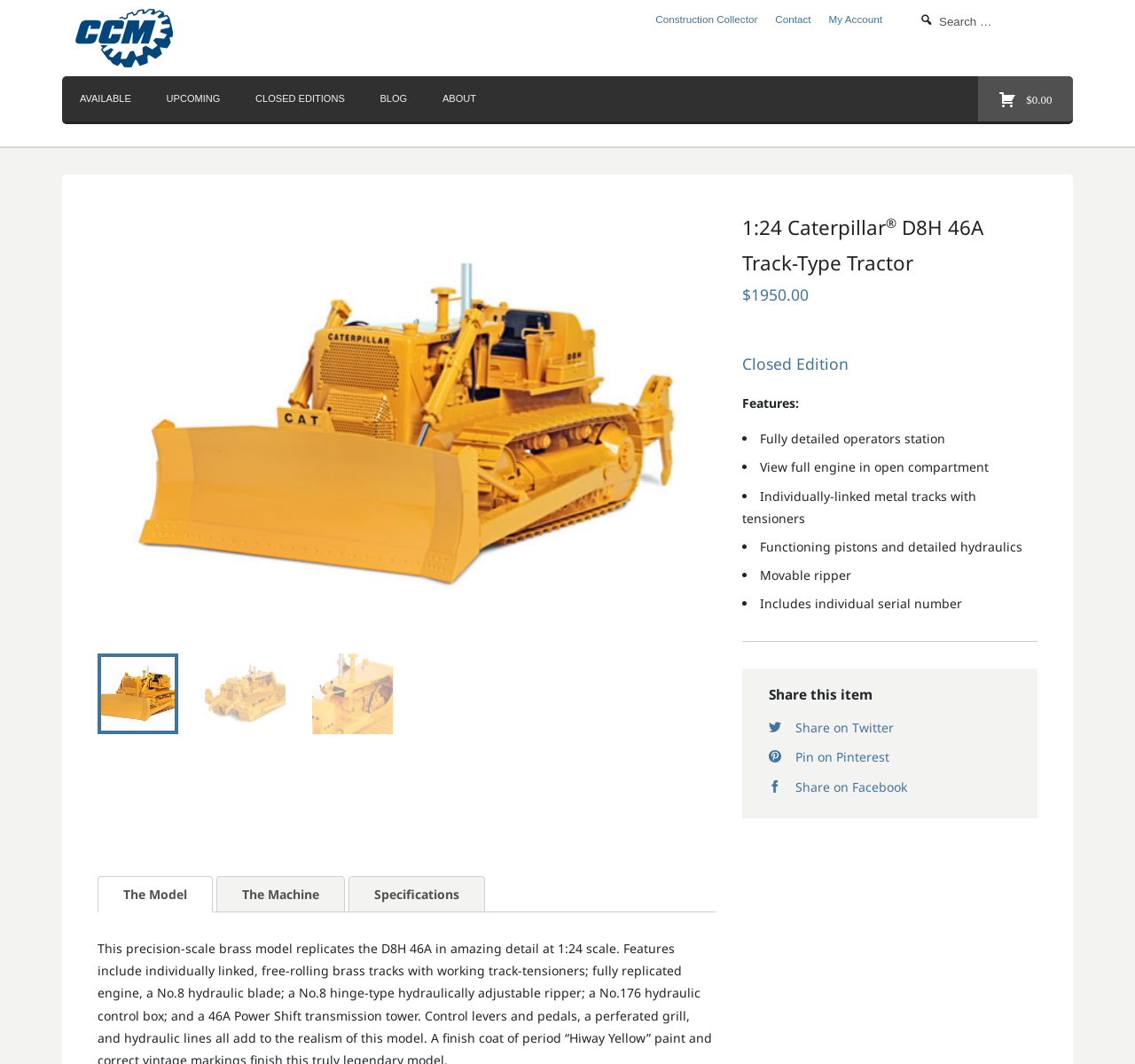Please find the bounding box coordinates of the element's region to be clicked to carry out this instruction: "Click the logo".

[0.066, 0.008, 0.34, 0.063]